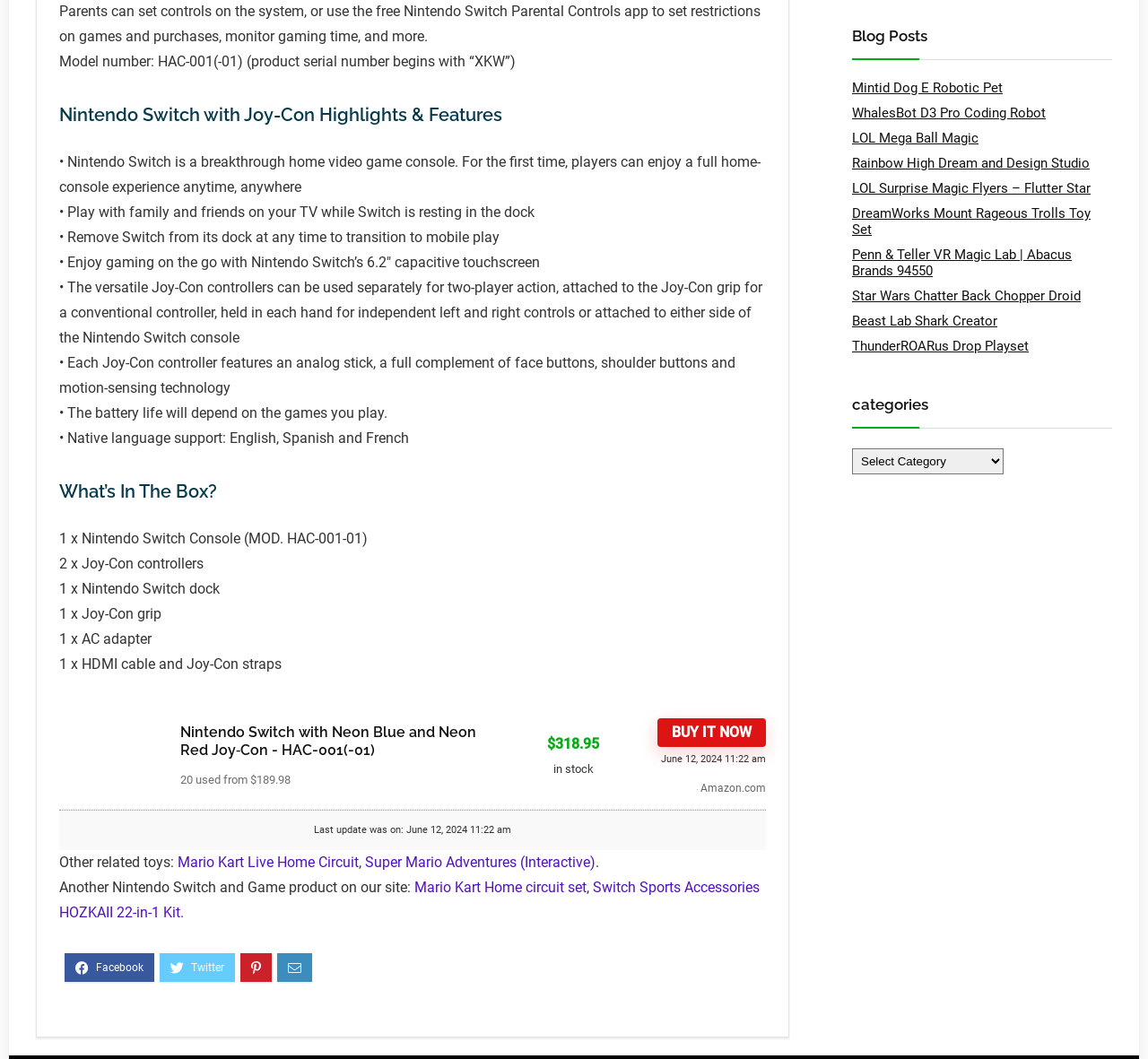What is the name of the console described on this page?
Please provide a single word or phrase as your answer based on the image.

Nintendo Switch